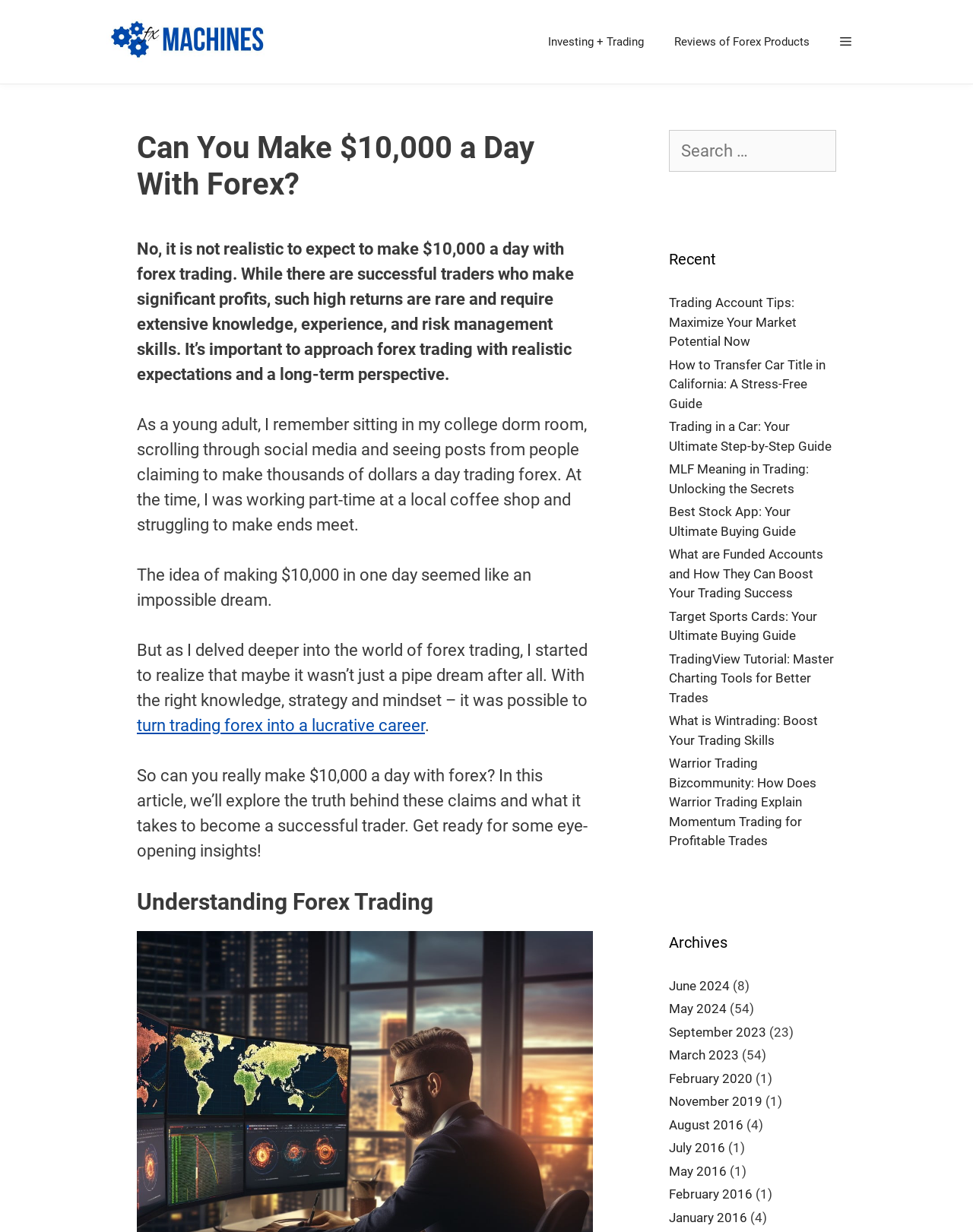Please specify the bounding box coordinates of the clickable region to carry out the following instruction: "Explore the 'Recent' section". The coordinates should be four float numbers between 0 and 1, in the format [left, top, right, bottom].

[0.688, 0.201, 0.859, 0.22]